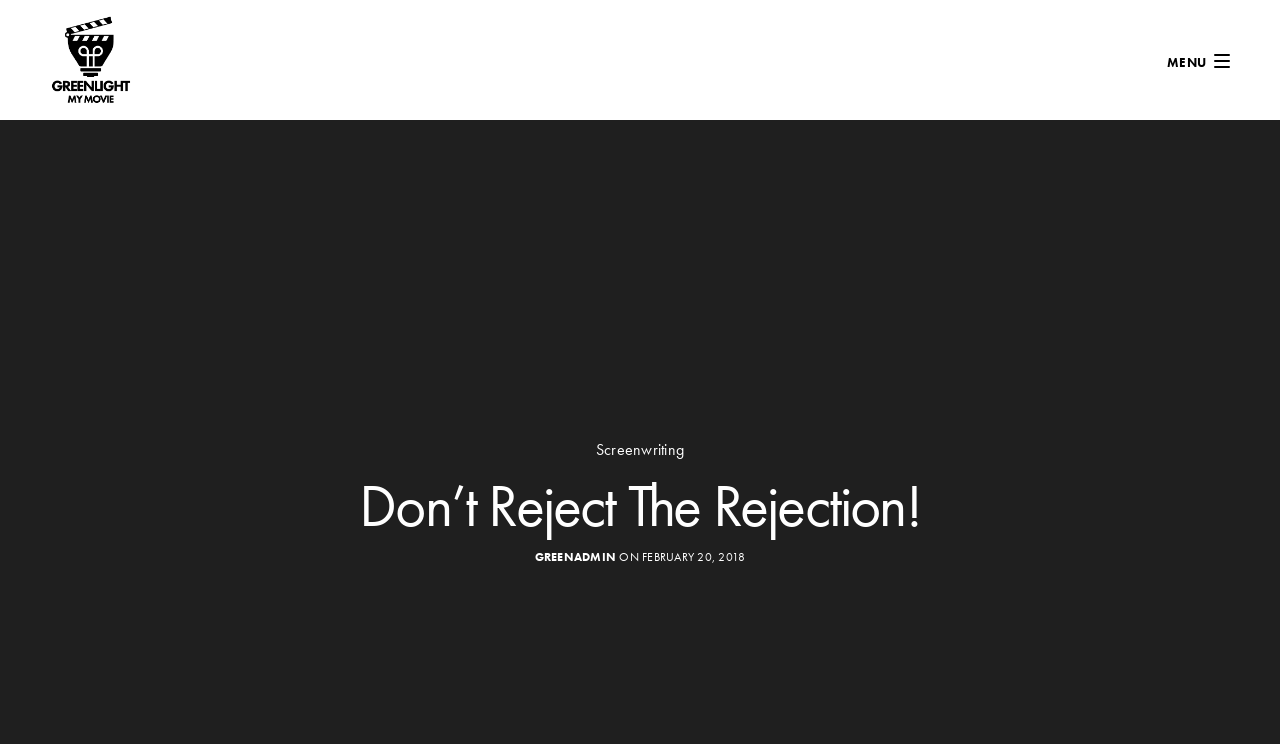What is the name of the website?
Carefully examine the image and provide a detailed answer to the question.

The name of the website can be found in the top-left corner of the webpage, where the logo 'Greenlightmymovie' is displayed.